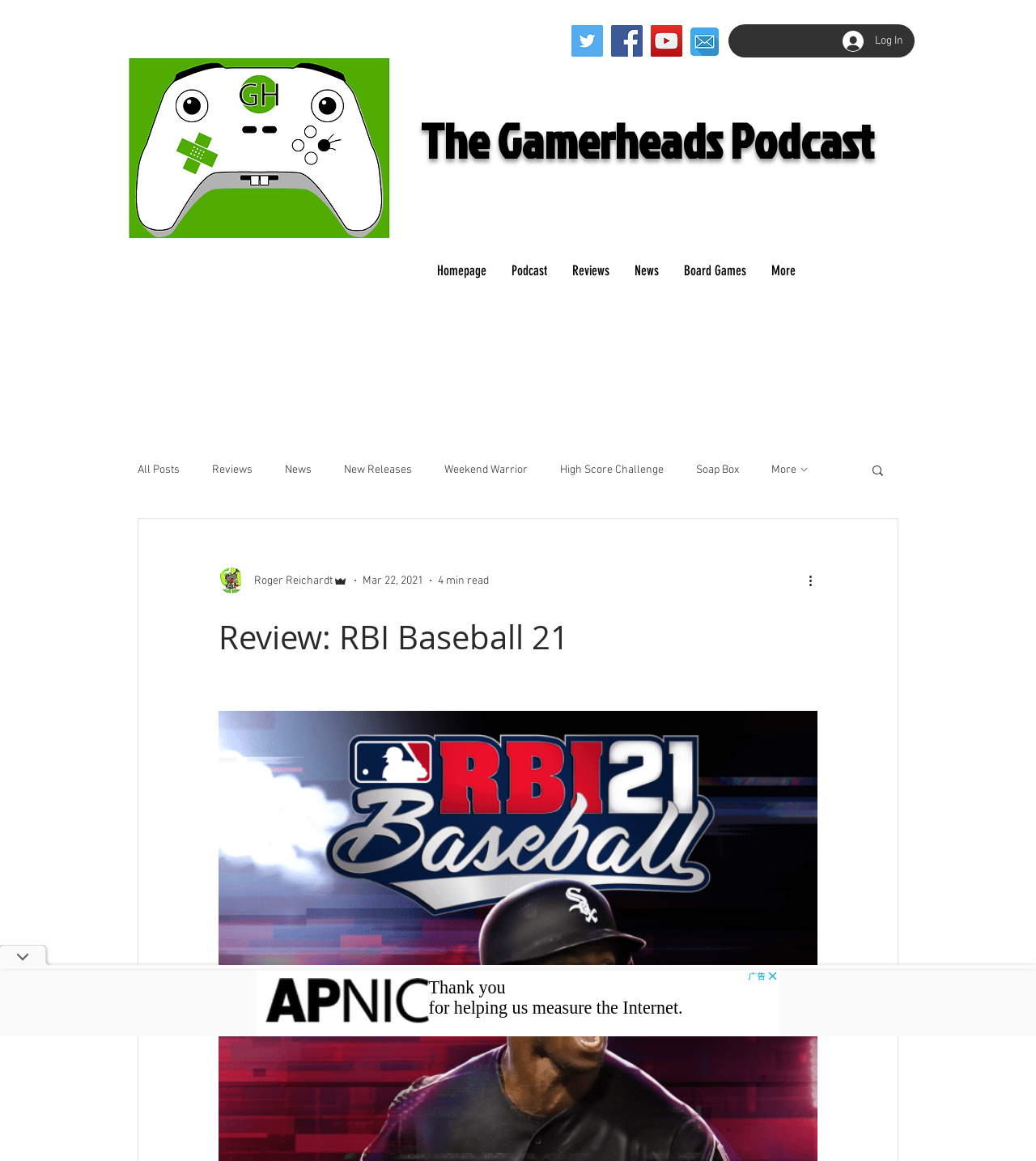Identify the bounding box coordinates of the clickable region required to complete the instruction: "Visit the homepage". The coordinates should be given as four float numbers within the range of 0 and 1, i.e., [left, top, right, bottom].

[0.409, 0.222, 0.481, 0.245]